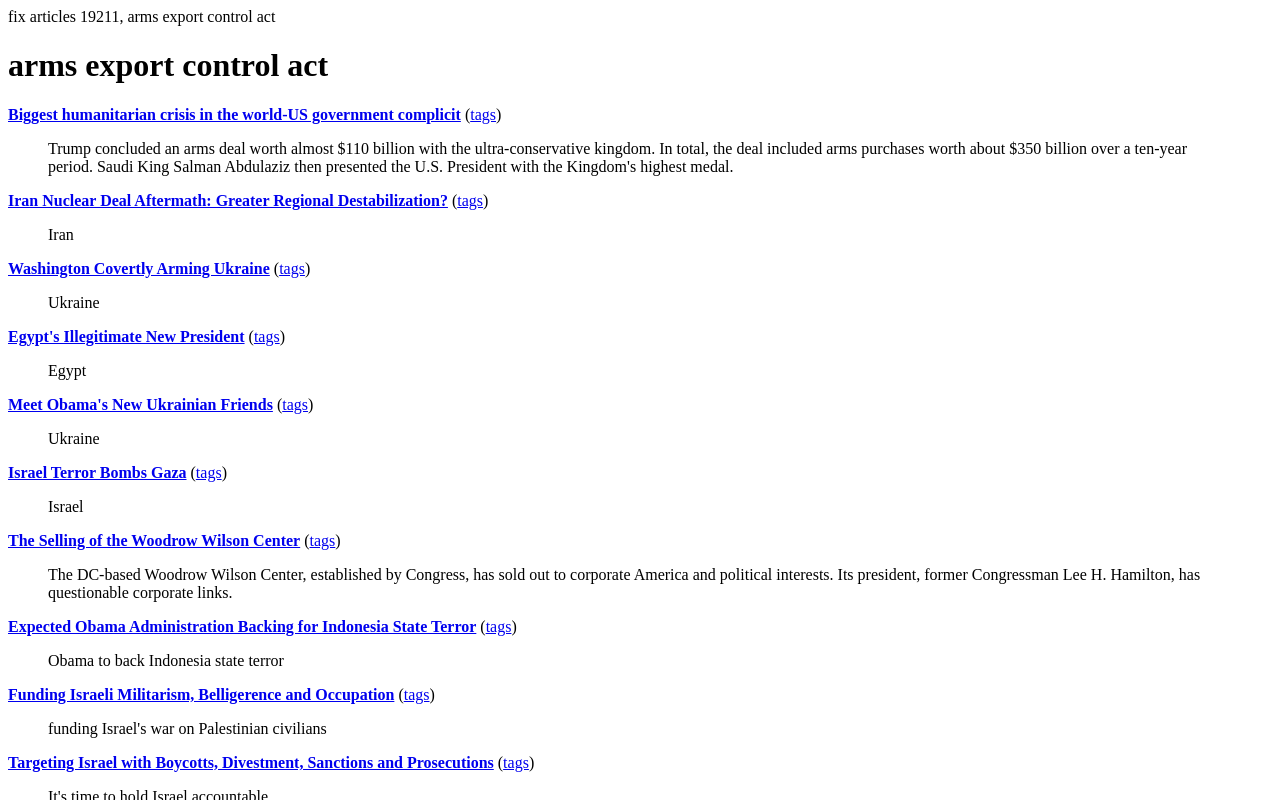What is the country mentioned in the third article?
Using the details shown in the screenshot, provide a comprehensive answer to the question.

I looked at the third blockquote element and found the StaticText element 'Ukraine' inside it, which suggests that Ukraine is the country mentioned in the third article.